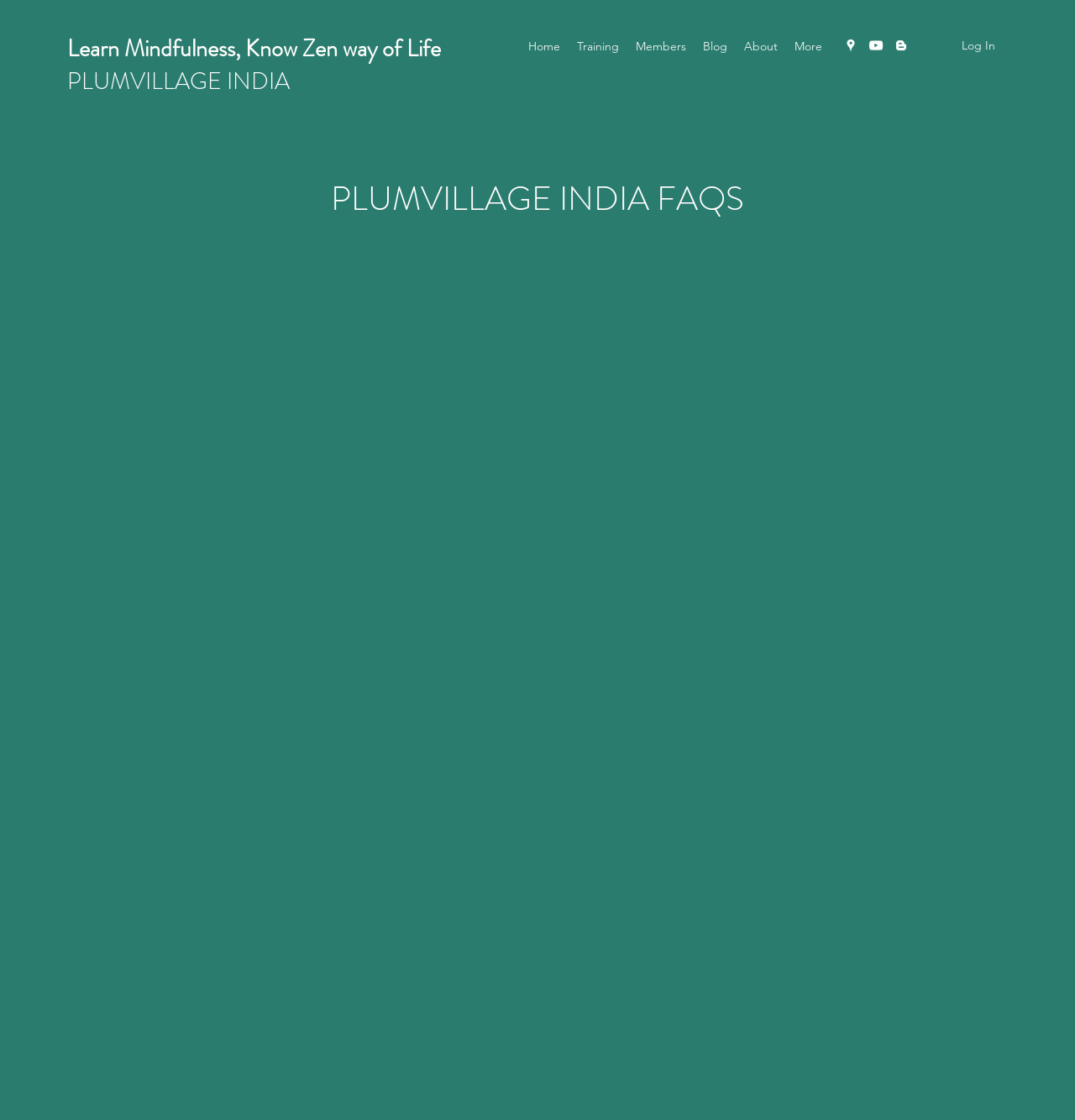Please find the bounding box coordinates of the element that needs to be clicked to perform the following instruction: "Visit the 'YouTube' social media page". The bounding box coordinates should be four float numbers between 0 and 1, represented as [left, top, right, bottom].

[0.807, 0.033, 0.823, 0.048]